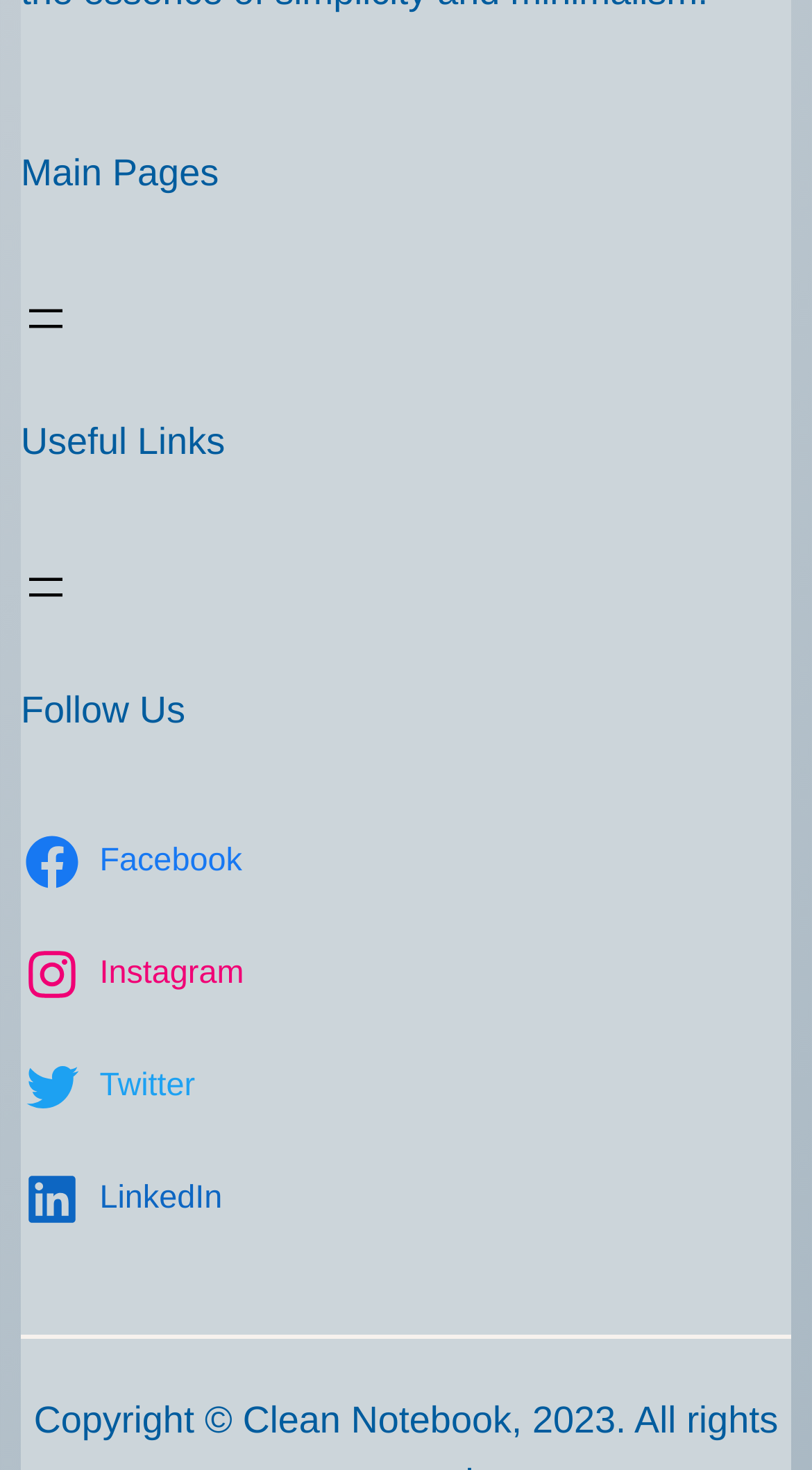How many links are there under 'Follow Us'?
Using the image as a reference, give an elaborate response to the question.

I counted the number of link elements under the 'Follow Us' heading and found four links, which are 'Facebook', 'Instagram', 'Twitter', and 'LinkedIn'.